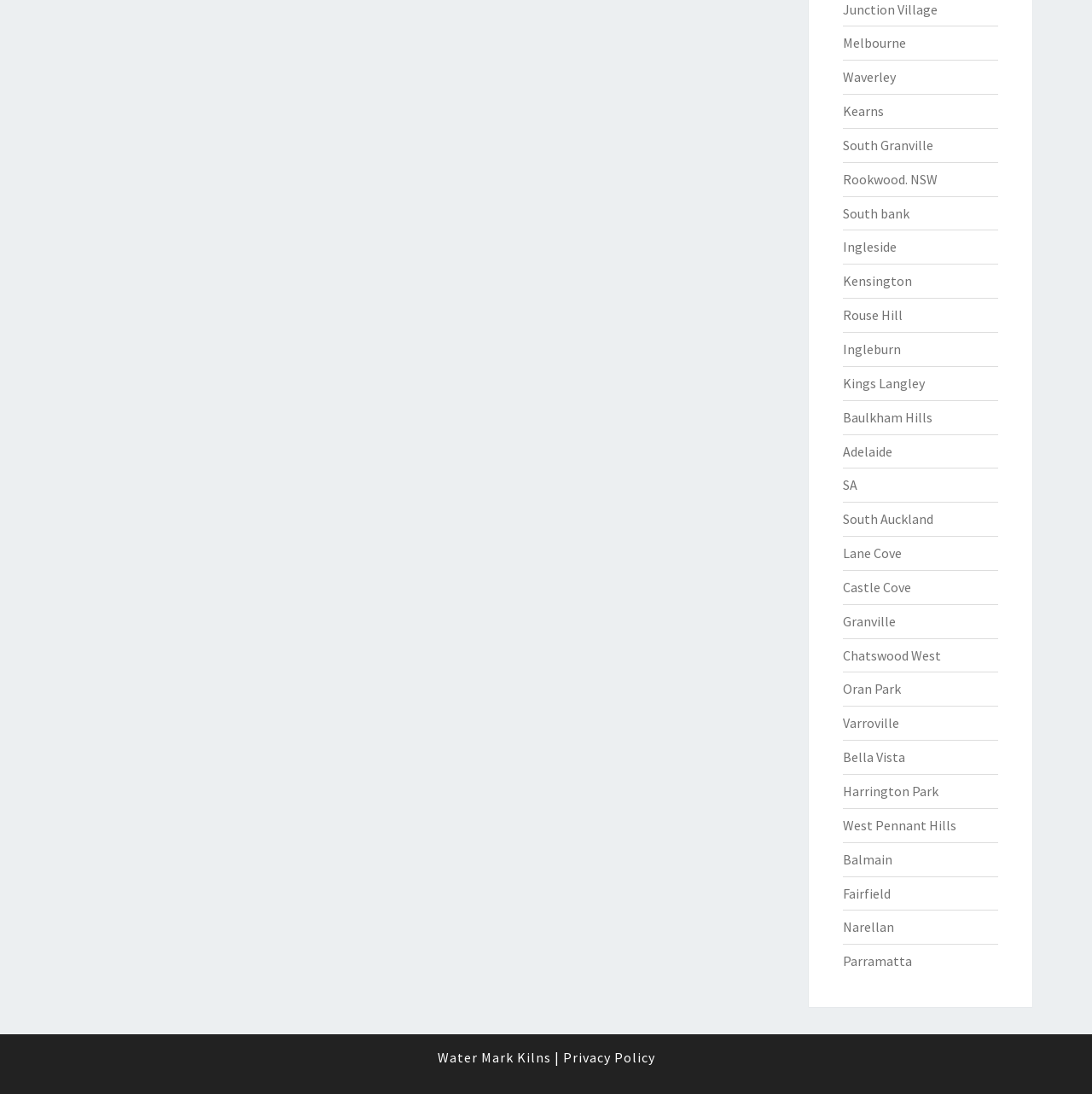Give a concise answer of one word or phrase to the question: 
What is the location mentioned at the top of the webpage?

Junction Village